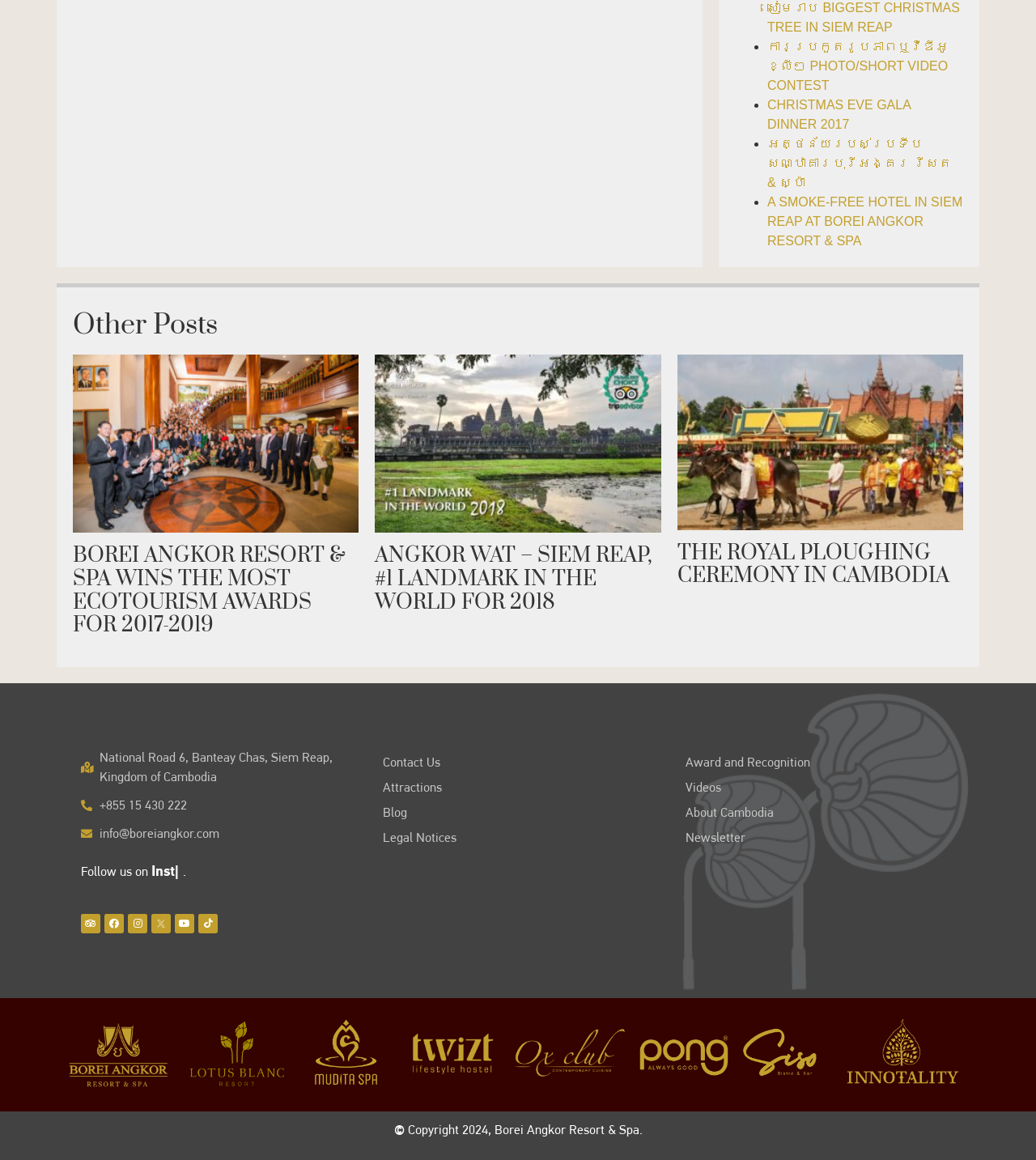Refer to the image and offer a detailed explanation in response to the question: What is the location of the resort?

I found the answer by looking at the link with the text 'National Road 6, Banteay Chas, Siem Reap, Kingdom of Cambodia', which suggests that this is the location of the resort.